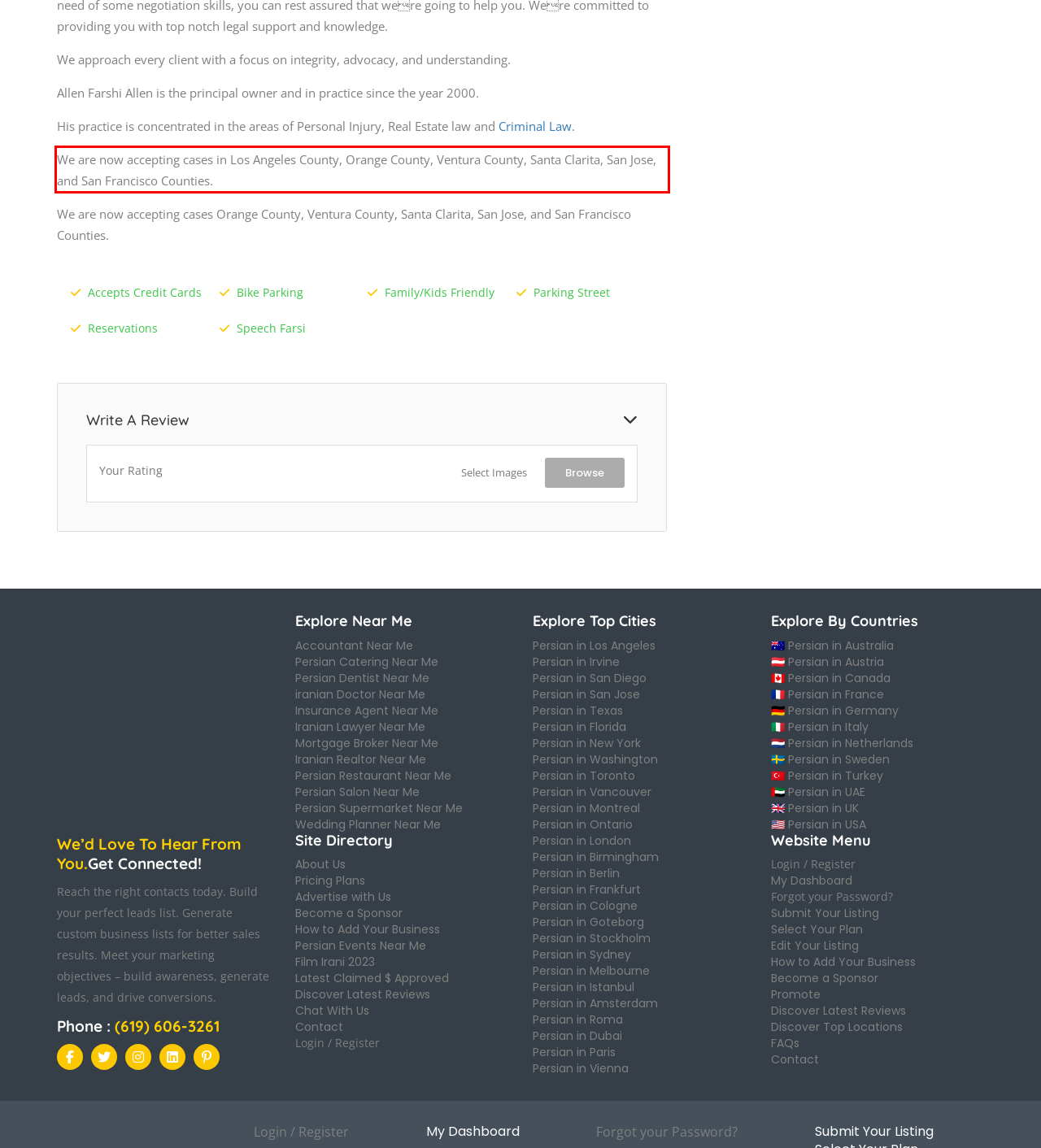Identify the red bounding box in the webpage screenshot and perform OCR to generate the text content enclosed.

We are now accepting cases in Los Angeles County, Orange County, Ventura County, Santa Clarita, San Jose, and San Francisco Counties.